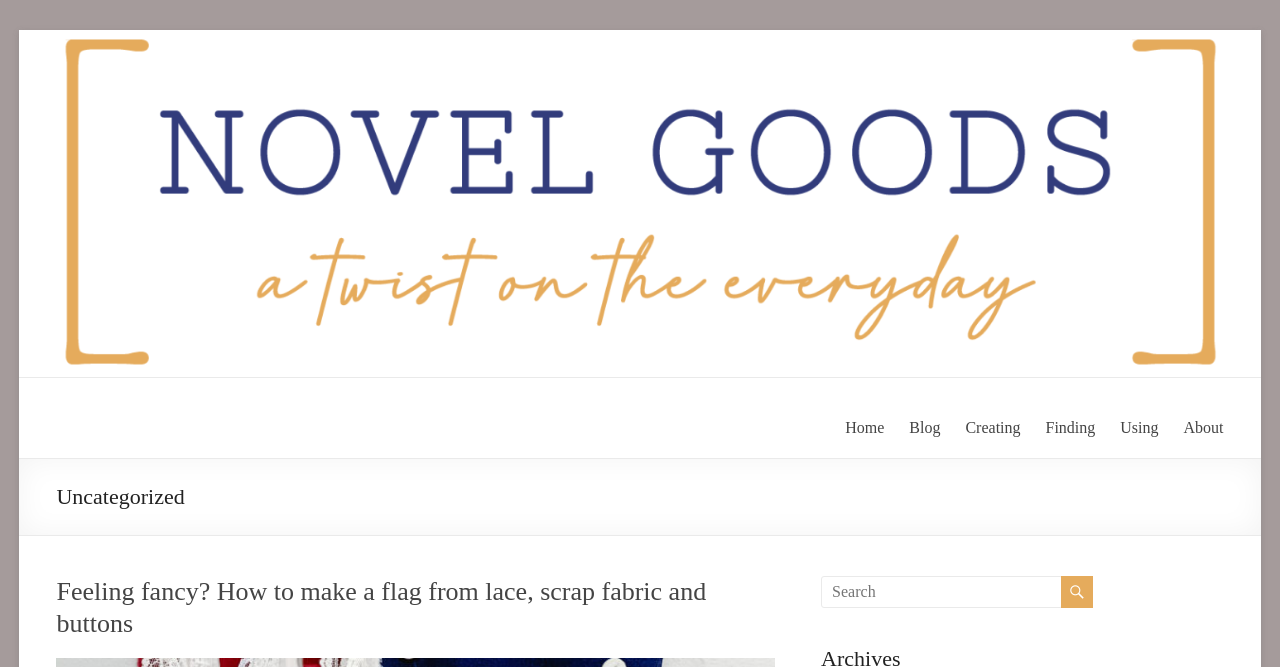Please give a succinct answer using a single word or phrase:
What is the title of the first blog post?

Feeling fancy? How to make a flag from lace, scrap fabric and buttons